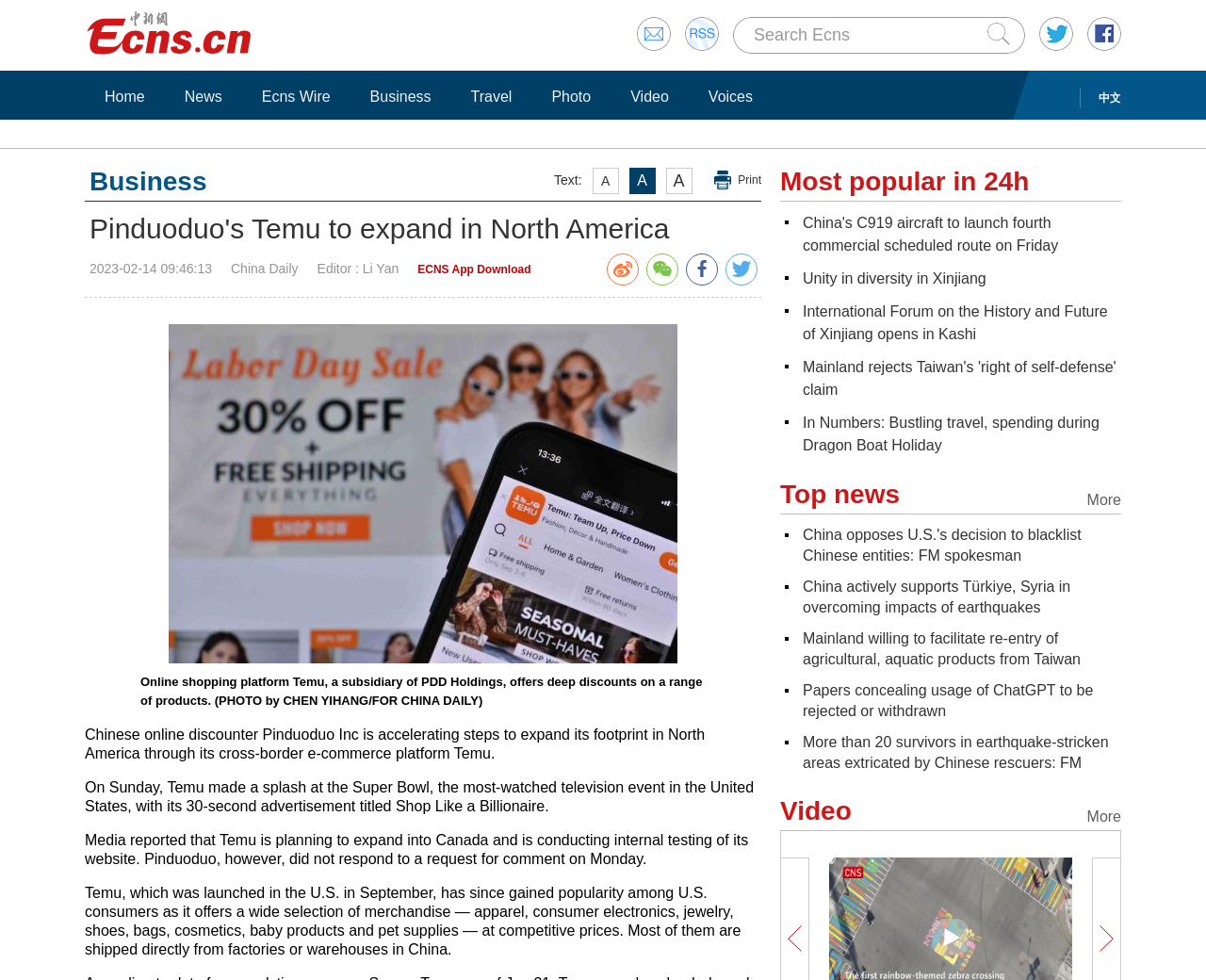Locate the bounding box coordinates of the item that should be clicked to fulfill the instruction: "Read news about Pinduoduo's Temu".

[0.07, 0.217, 0.631, 0.25]